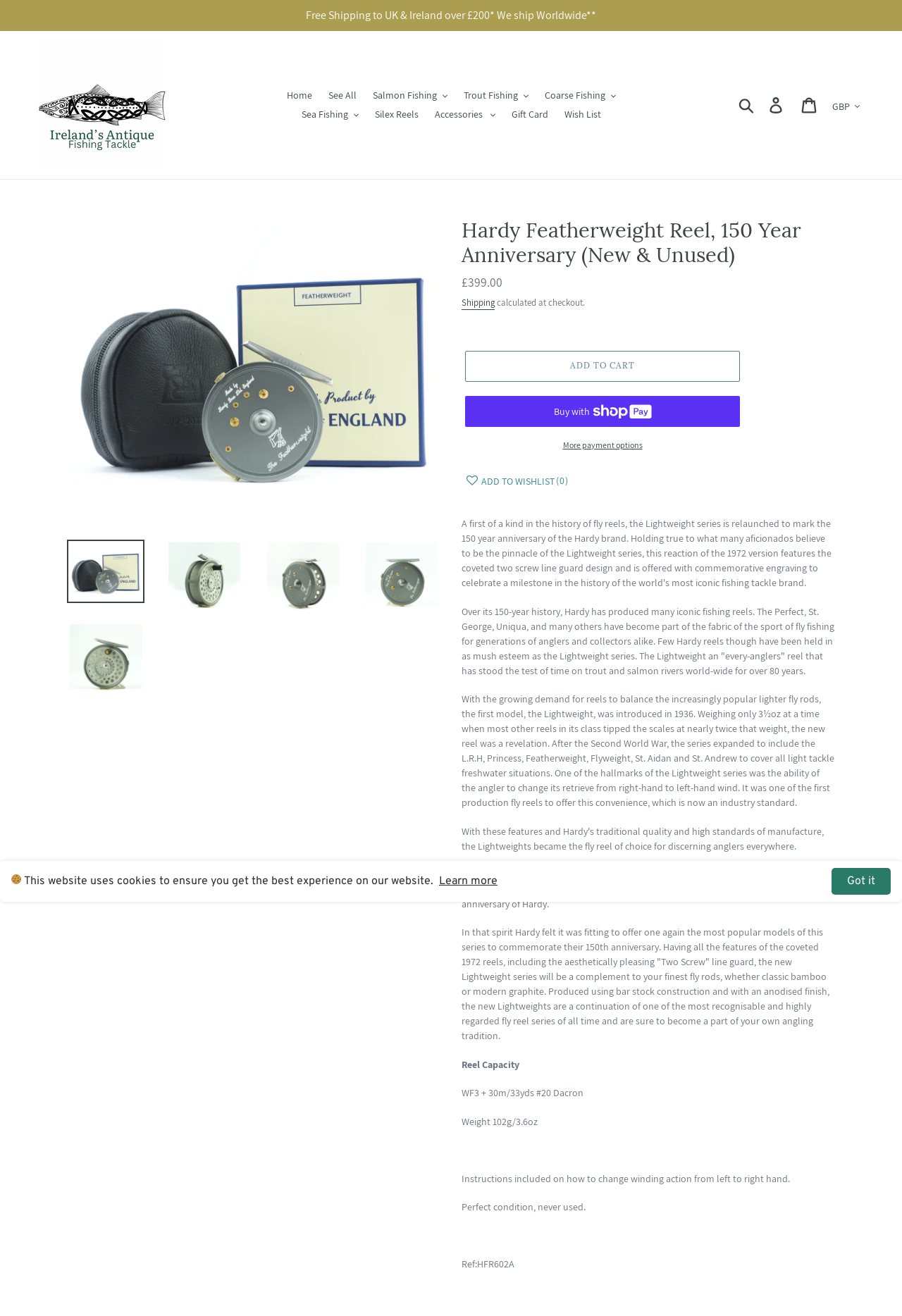Determine the bounding box for the UI element that matches this description: "See All".

[0.356, 0.065, 0.403, 0.08]